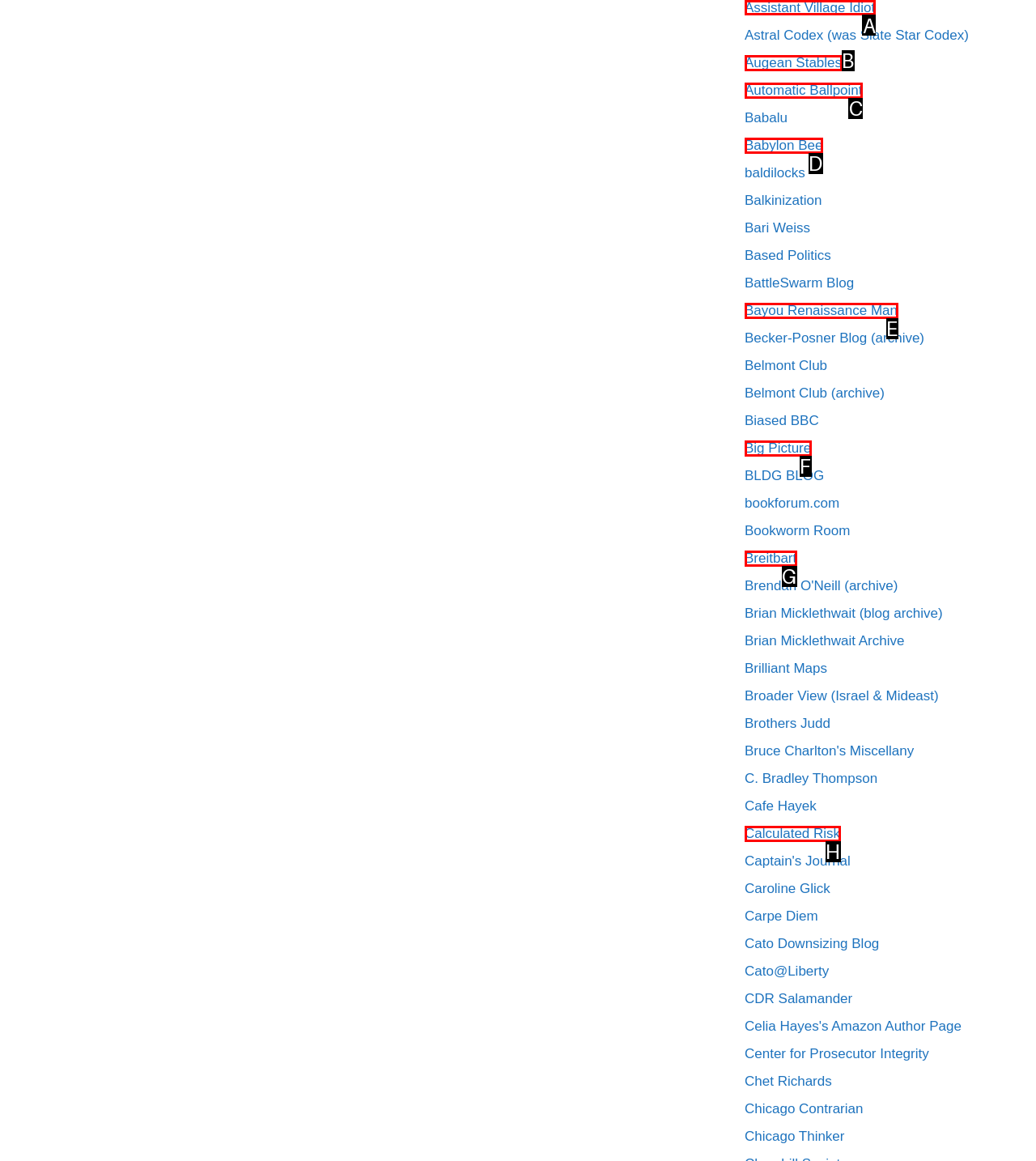Choose the letter of the option that needs to be clicked to perform the task: visit Assistant Village Idiot. Answer with the letter.

A